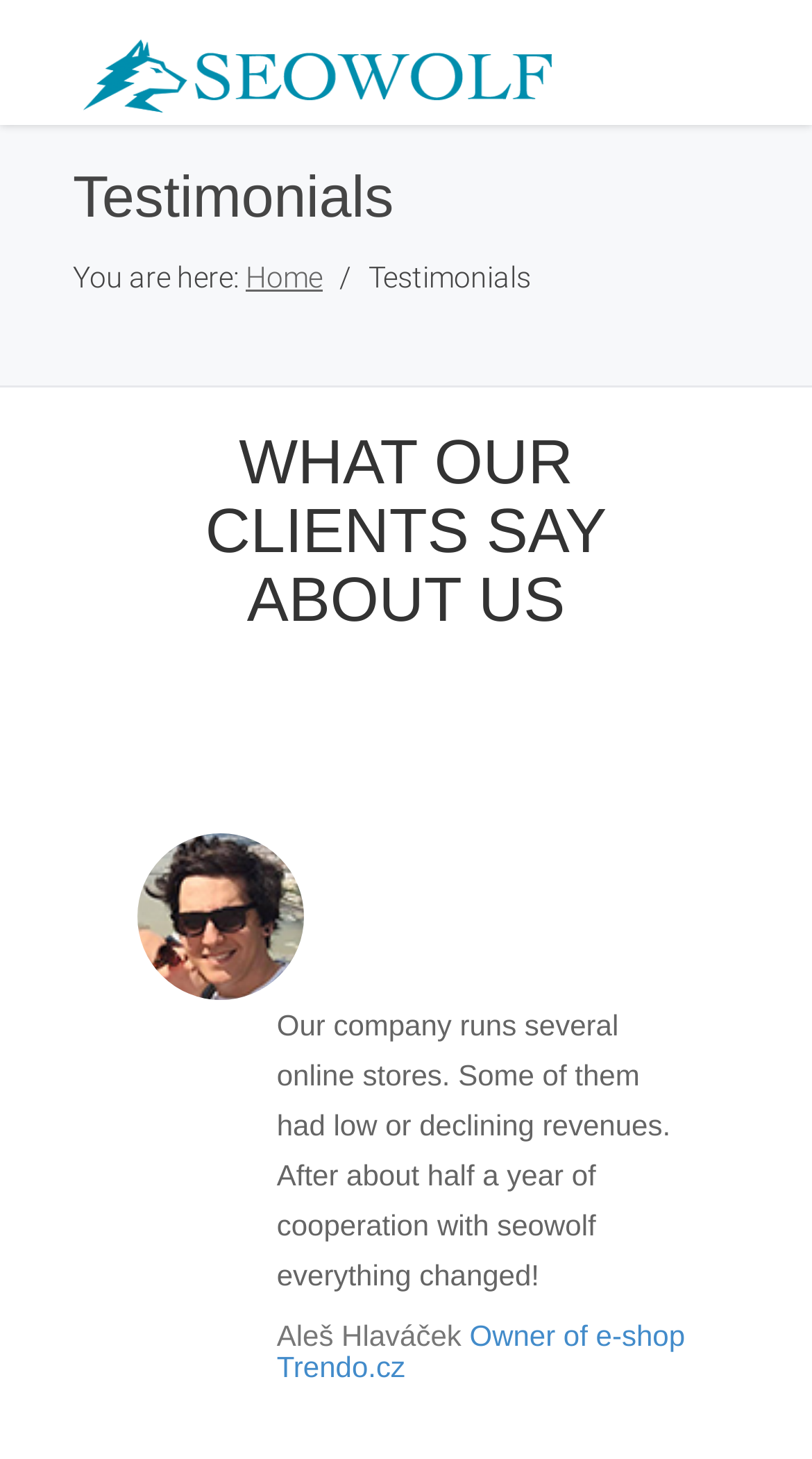Using the webpage screenshot, find the UI element described by Home. Provide the bounding box coordinates in the format (top-left x, top-left y, bottom-right x, bottom-right y), ensuring all values are floating point numbers between 0 and 1.

[0.303, 0.172, 0.397, 0.207]